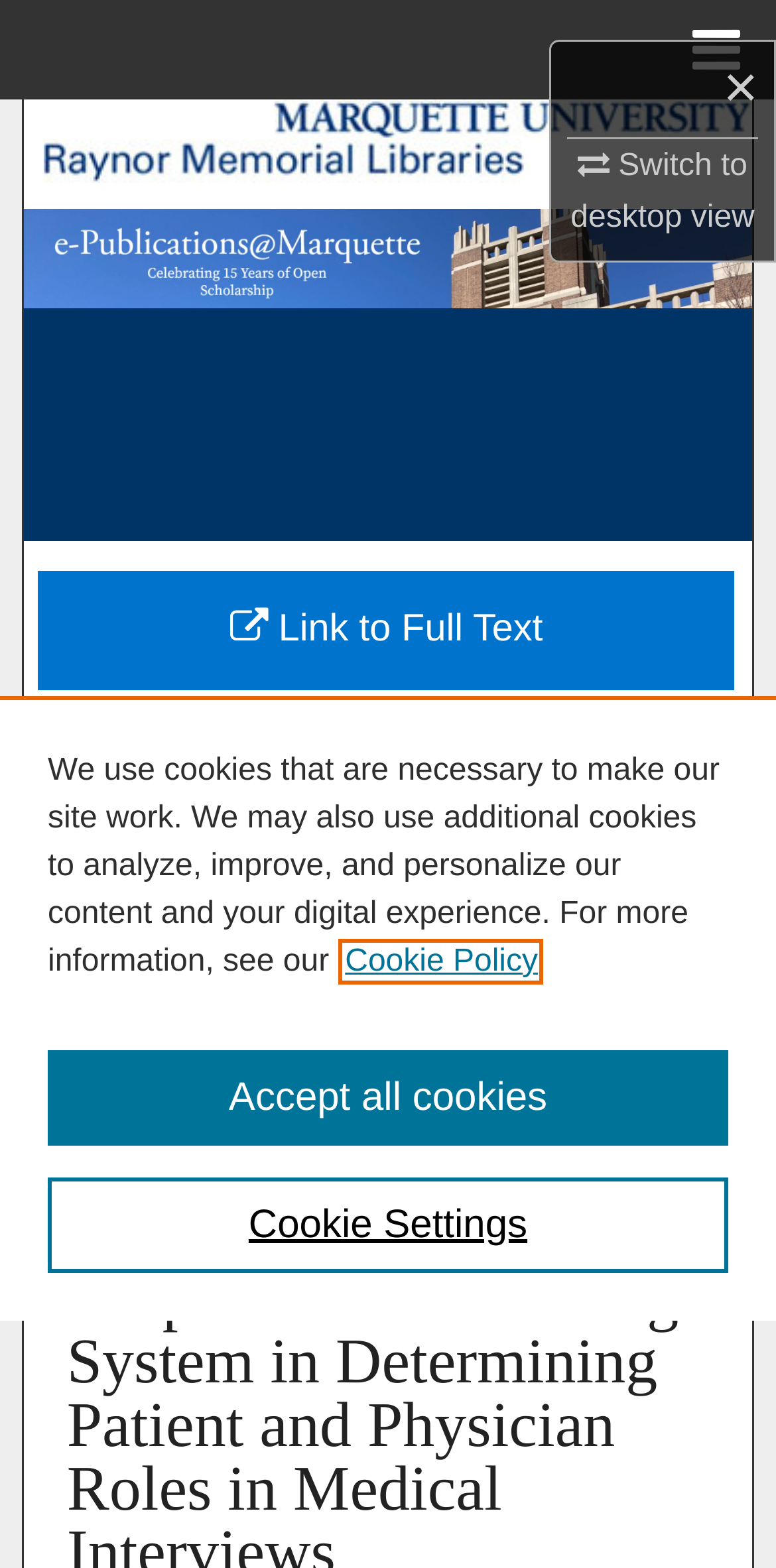Determine which piece of text is the heading of the webpage and provide it.

The Use of a Verbal Response Mode Coding System in Determining Patient and Physician Roles in Medical Interviews